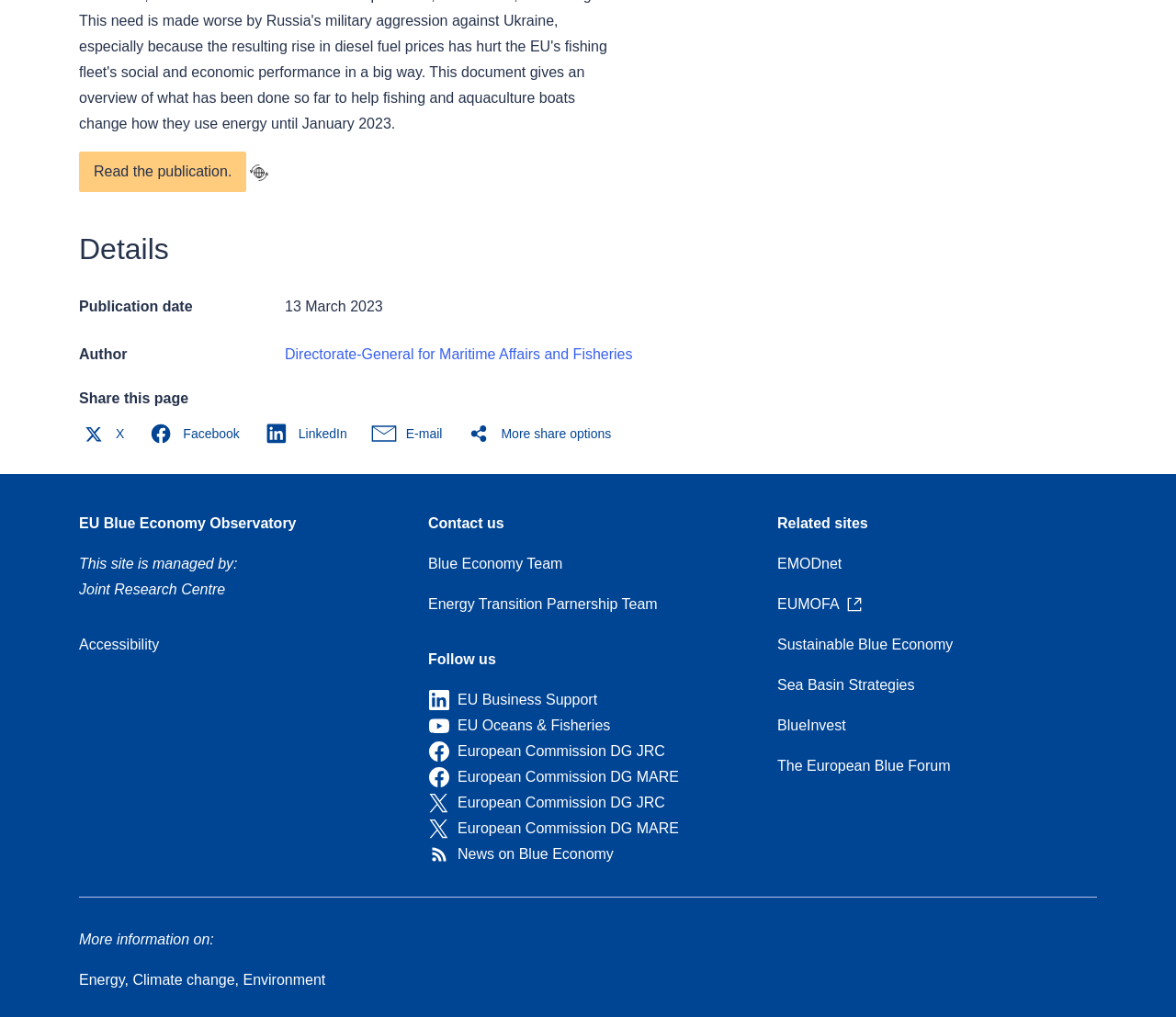Show the bounding box coordinates of the element that should be clicked to complete the task: "Read the publication".

[0.067, 0.149, 0.21, 0.189]